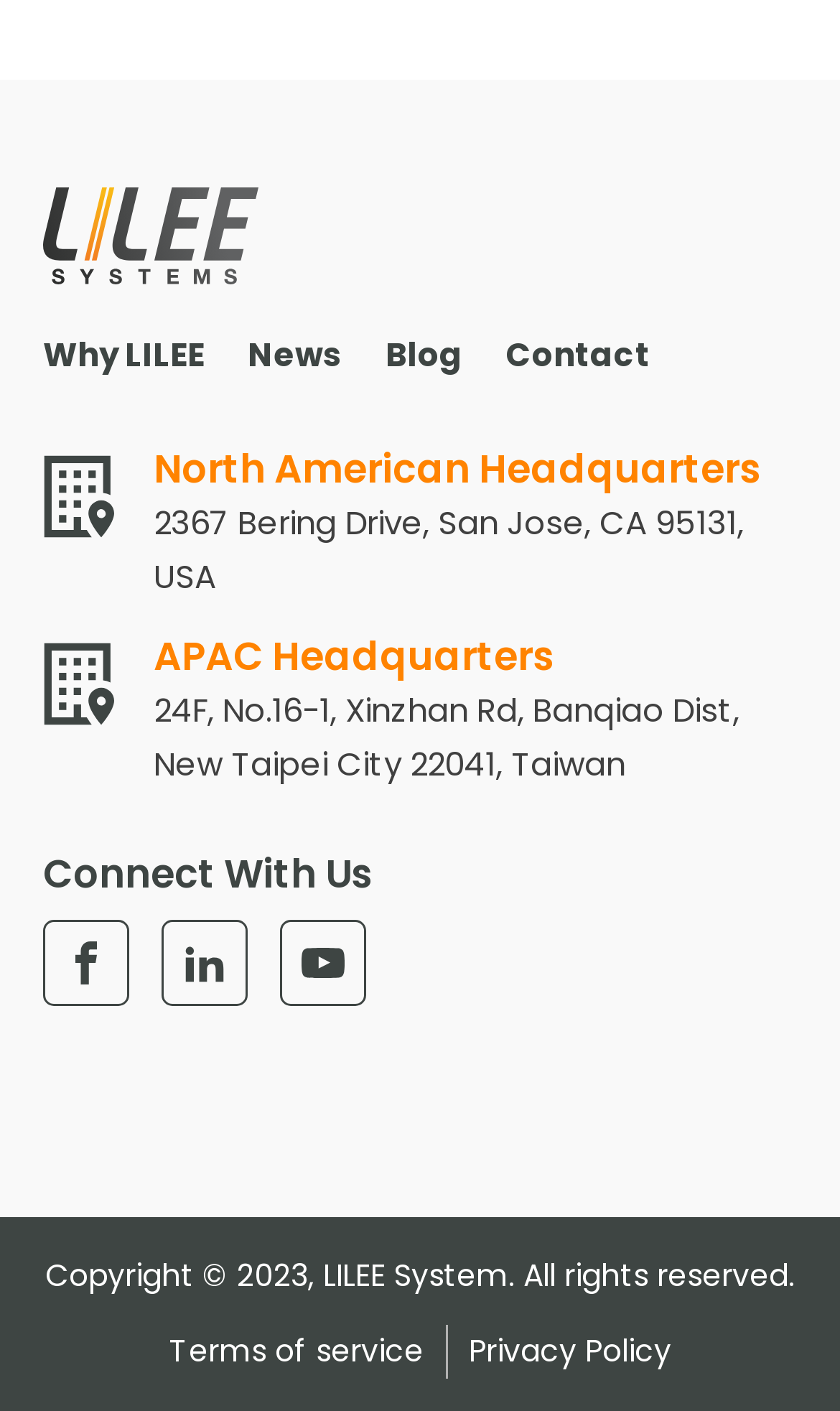Pinpoint the bounding box coordinates for the area that should be clicked to perform the following instruction: "Read the news".

[0.295, 0.232, 0.408, 0.27]